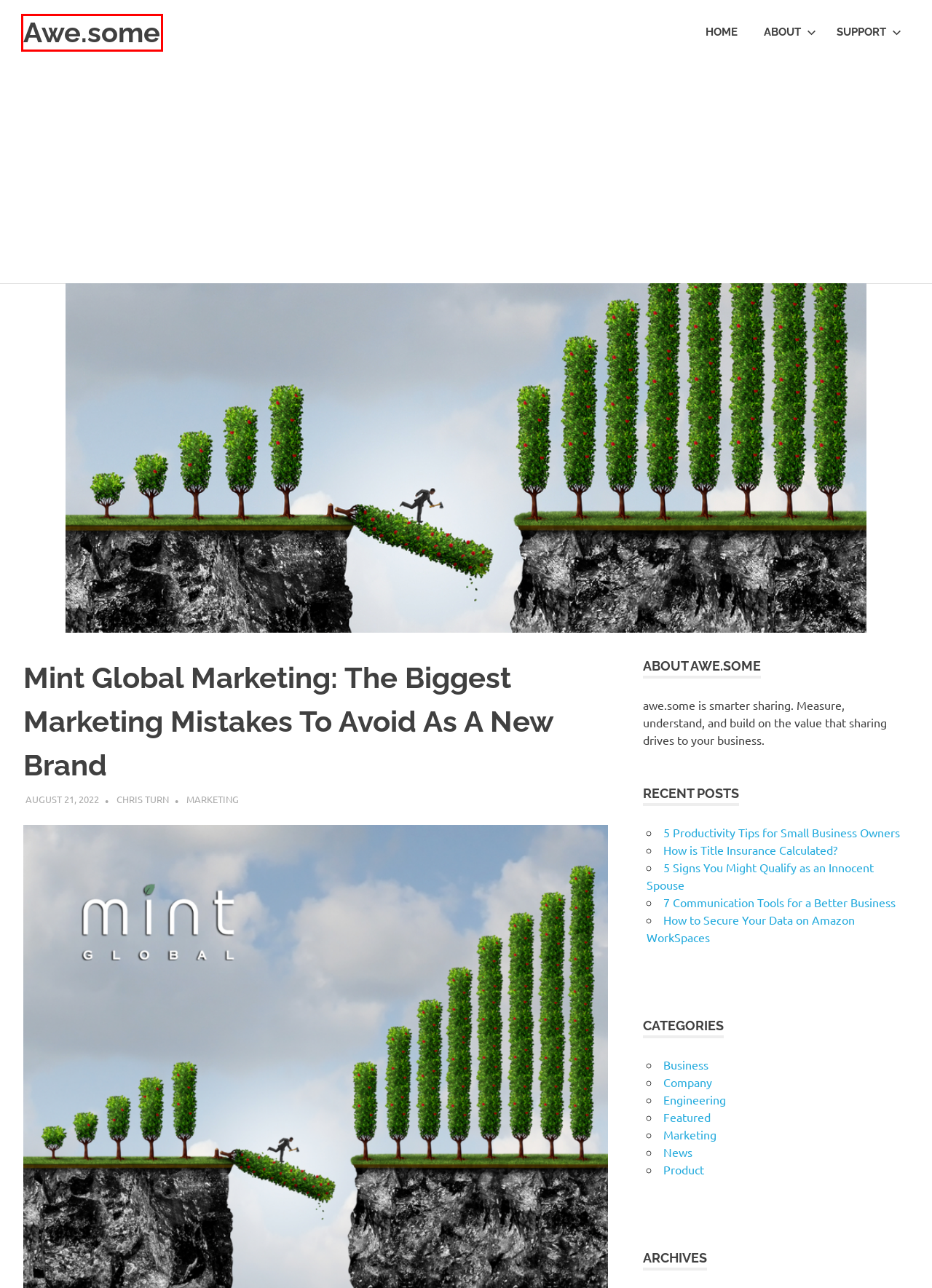You have been given a screenshot of a webpage with a red bounding box around a UI element. Select the most appropriate webpage description for the new webpage that appears after clicking the element within the red bounding box. The choices are:
A. Chris Turn, Author at Awe.some
B. 5 Signs You Might Qualify as an Innocent Spouse - Awe.some
C. Marketing Archives - Awe.some
D. How is Title Insurance Calculated?  - Awe.some
E. Awe.some - Totally awesome marketing articles
F. Product Archives - Awe.some
G. News Archives - Awe.some
H. How to Secure Your Data on Amazon WorkSpaces - Awe.some

E